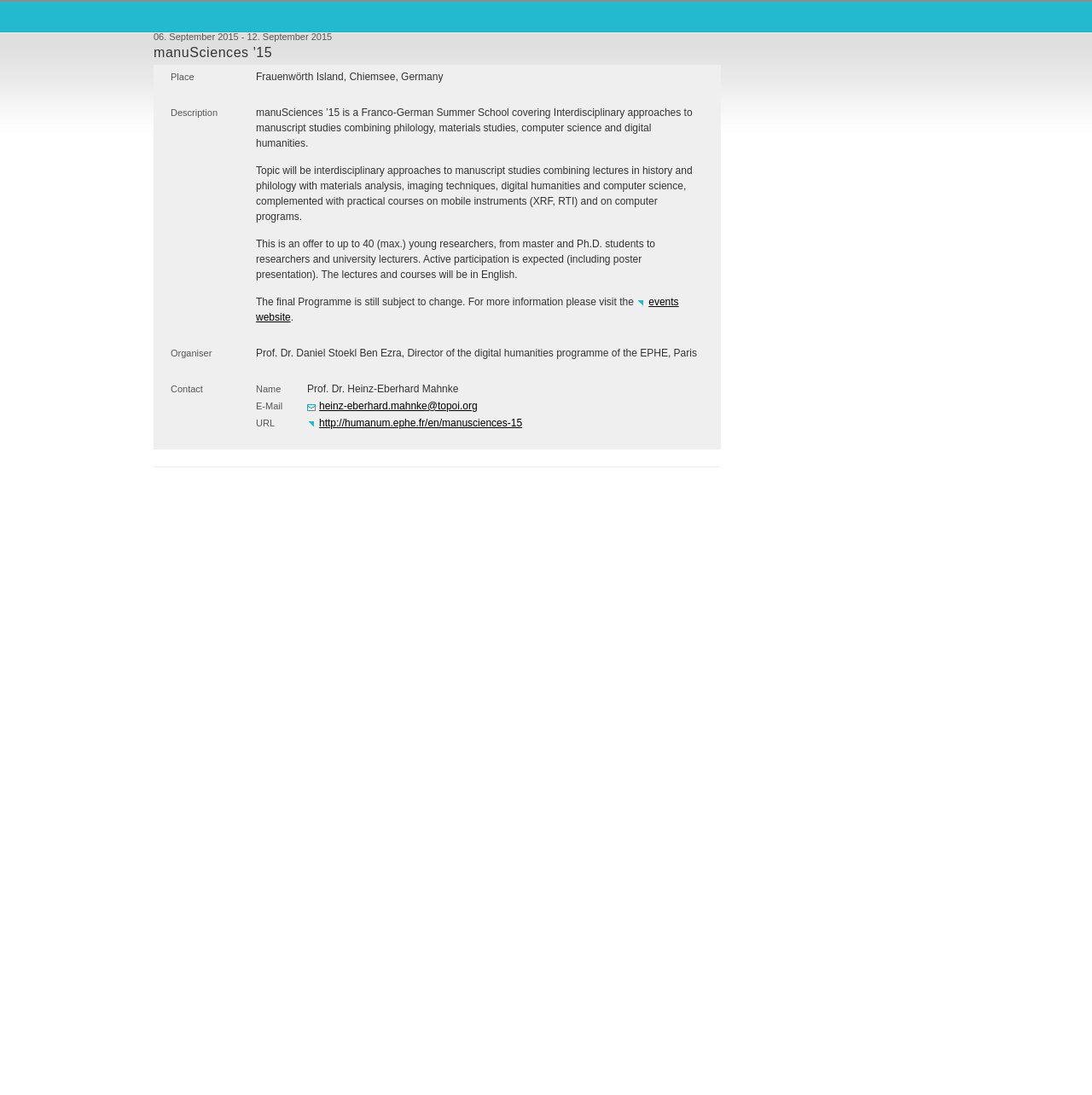Generate an in-depth caption that captures all aspects of the webpage.

This webpage appears to be an event information portal, specifically for the "manuSciences '15" summer school. At the top, there is a date range "06. September 2015 - 12. September 2015" and a location "Frauenwörth Island, Chiemsee, Germany". 

Below the date and location, there are several sections of text. The first section is labeled "Description" and provides an overview of the summer school, which covers interdisciplinary approaches to manuscript studies. This section is followed by a list of topics, including "XRF" and "RTI", which are likely related to the materials analysis and imaging techniques mentioned in the description.

The next section appears to be a call for participation, stating that the event is open to up to 40 young researchers and that active participation, including a poster presentation, is expected. The language of the event will be English.

Further down, there is a section labeled "Organiser" with the name and affiliation of the organizer, Prof. Dr. Daniel Stoekl Ben Ezra, Director of the digital humanities programme of the EPHE, Paris. 

Finally, there is a "Contact" section with the name, email, and URL of the contact person, Prof. Dr. Heinz-Eberhard Mahnke. There are also links to the event website and the contact person's email.